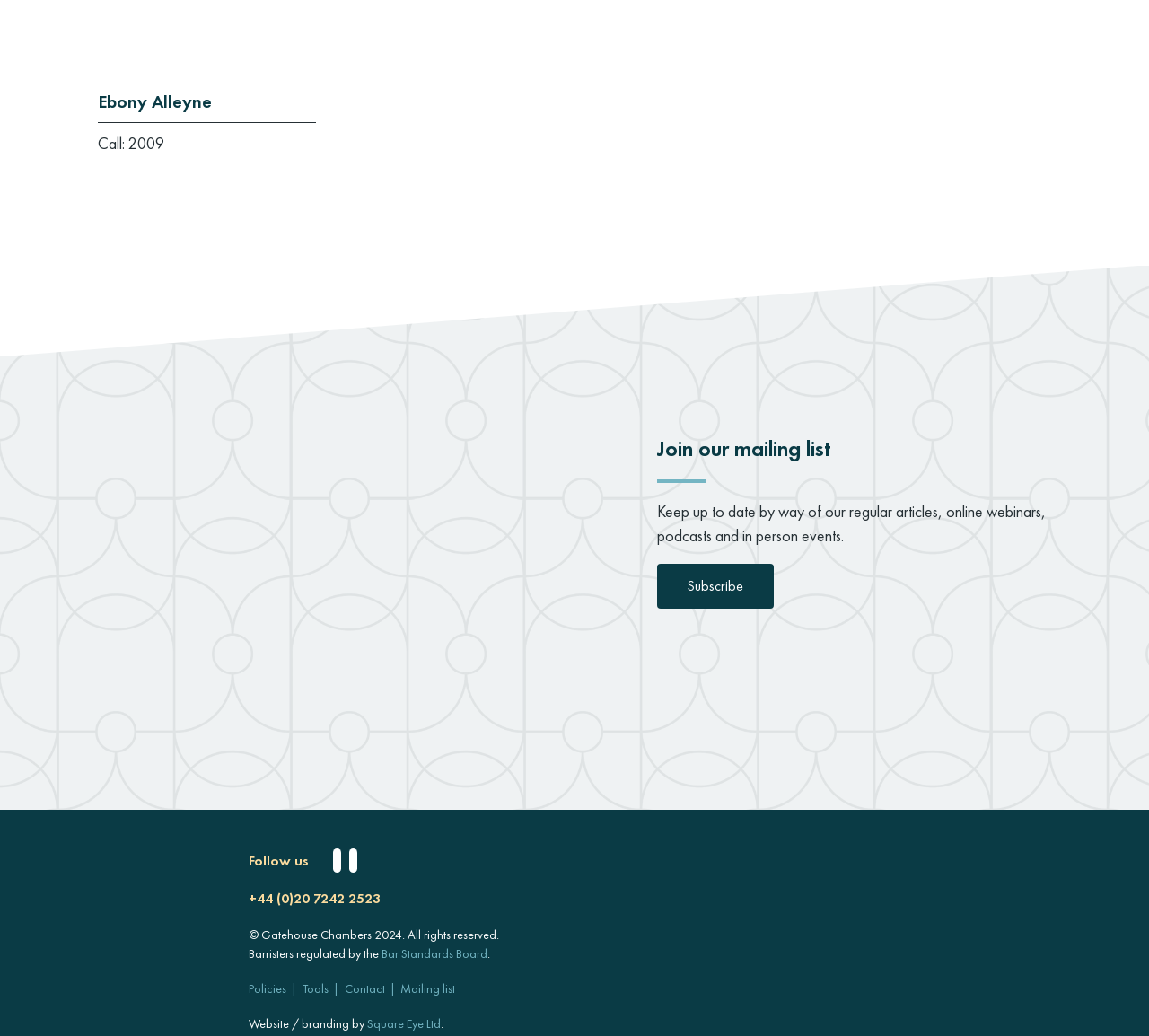What is the purpose of the 'Subscribe' button?
Based on the image, answer the question with a single word or brief phrase.

Join mailing list